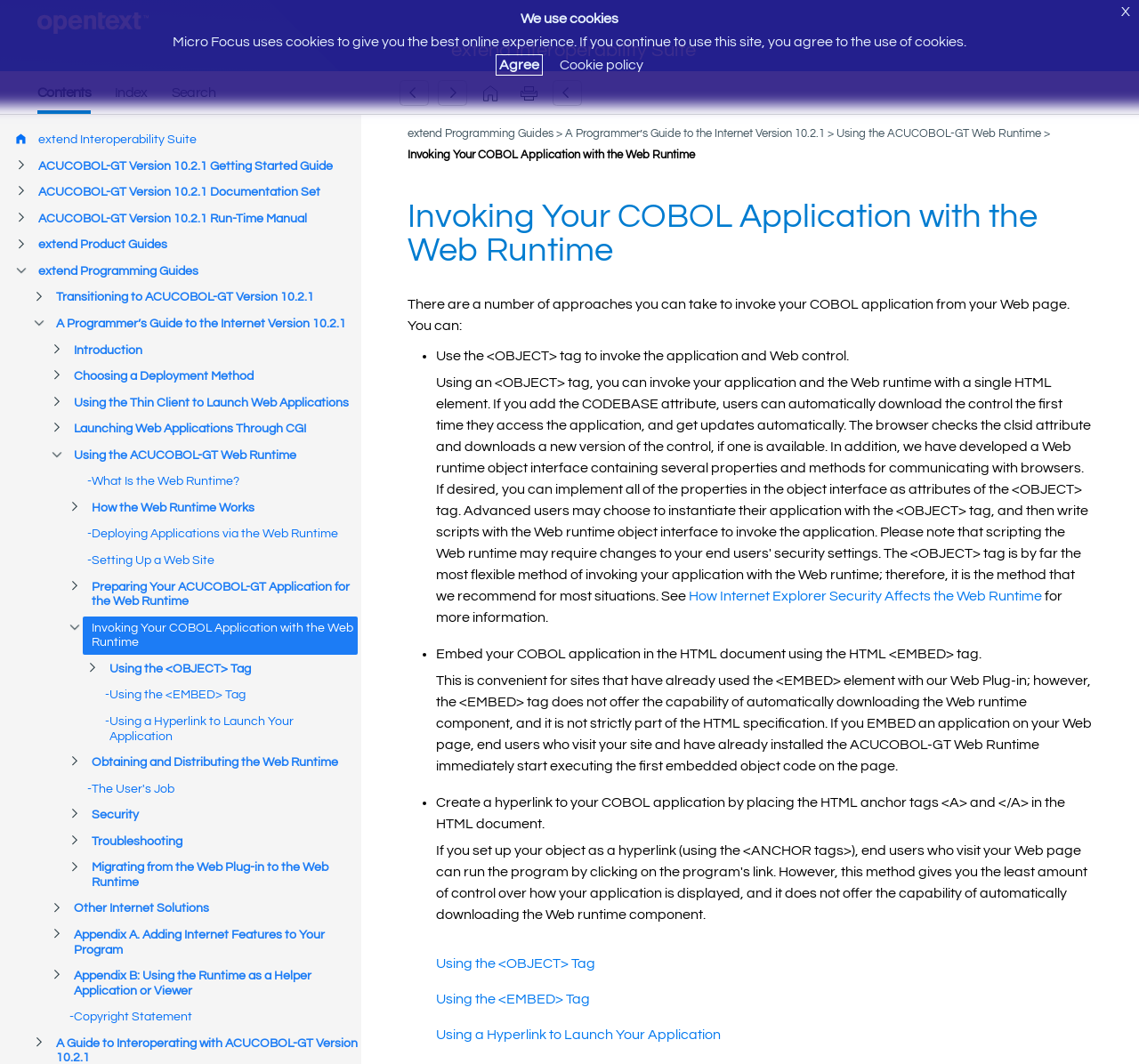Produce a meticulous description of the webpage.

The webpage is about invoking a COBOL application with the Web Runtime. At the top, there is a title "extend Interoperability Suite" positioned slightly to the right of the center. Below the title, there are four links aligned horizontally, including an empty link, "Contents", "Index", and "Search". 

To the right of these links, there are two generic elements, "Using COPY RESOURCE" and "Using the <OBJECT> Tag", positioned side by side. 

At the bottom left of the page, there is a notice about cookies, which says "We use cookies" followed by a longer text explaining the use of cookies by Micro Focus. Below this notice, there are two links, "Agree" and "Cookie policy", positioned side by side. 

At the top right corner of the page, there is a link labeled "X", which is likely a button to close the current window or section.